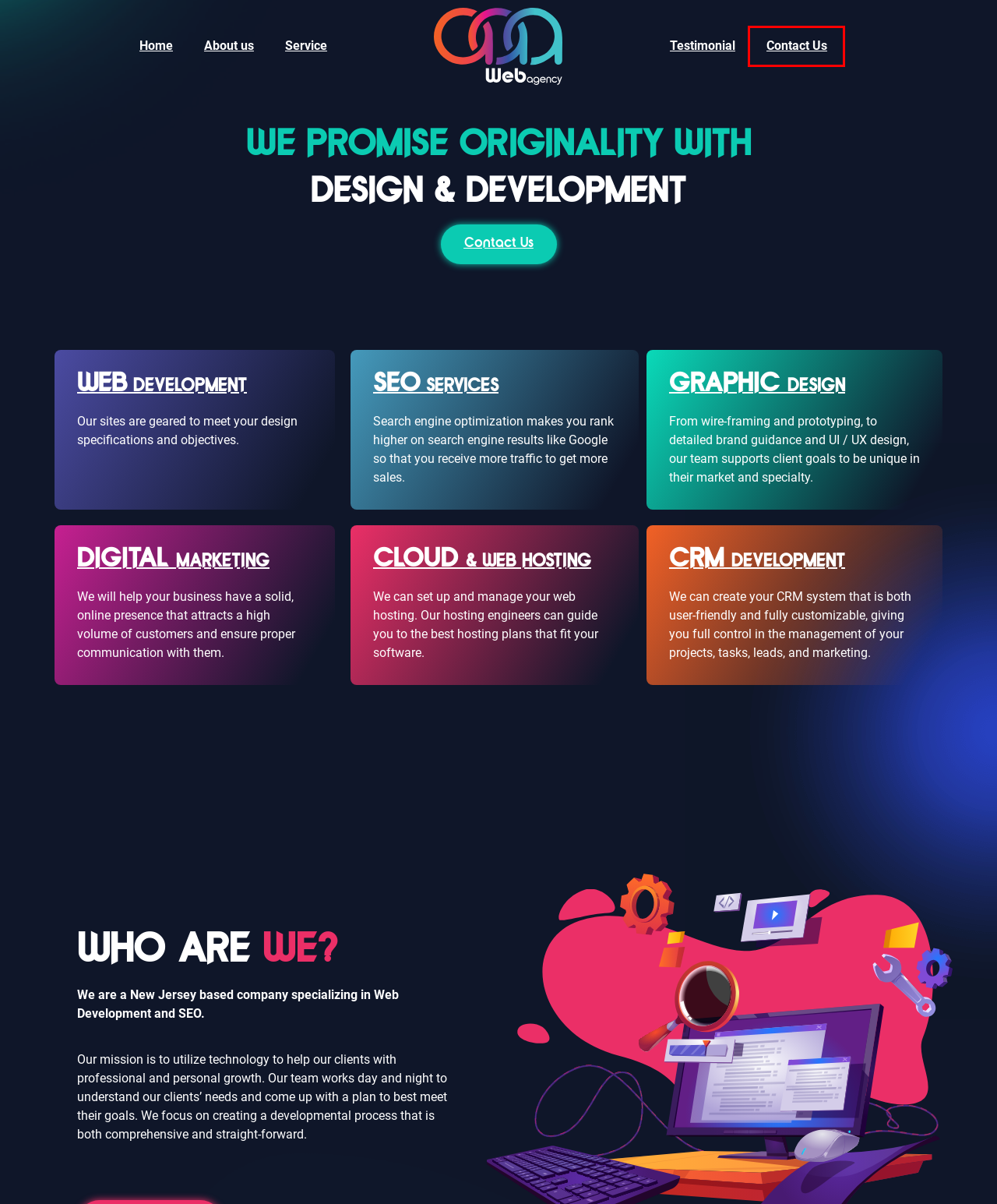A screenshot of a webpage is provided, featuring a red bounding box around a specific UI element. Identify the webpage description that most accurately reflects the new webpage after interacting with the selected element. Here are the candidates:
A. Web Development - AAA Web Agency
B. SEO - AAA Web Agency
C. CRM - AAA Web Agency
D. Cloud Web Hosting - AAA Web Agency
E. About us - AAA Web Agency
F. Graphic Design - AAA Web Agency
G. Contact Us - AAA Web Agency
H. Digital Marketing - AAA Web Agency

G